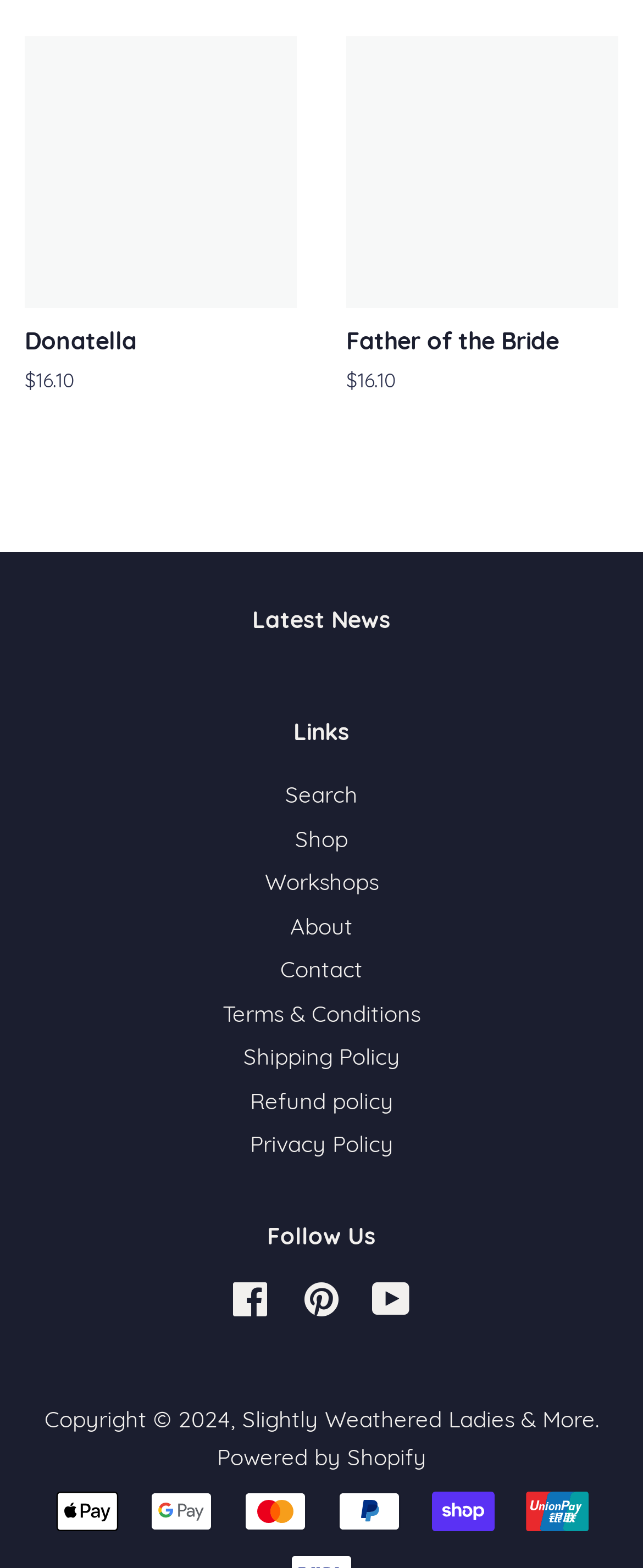Carefully examine the image and provide an in-depth answer to the question: What is the name of the website?

The name of the website can be found in the link element with the text 'Slightly Weathered Ladies & More' which is a child of the Root Element and is located near the copyright information.